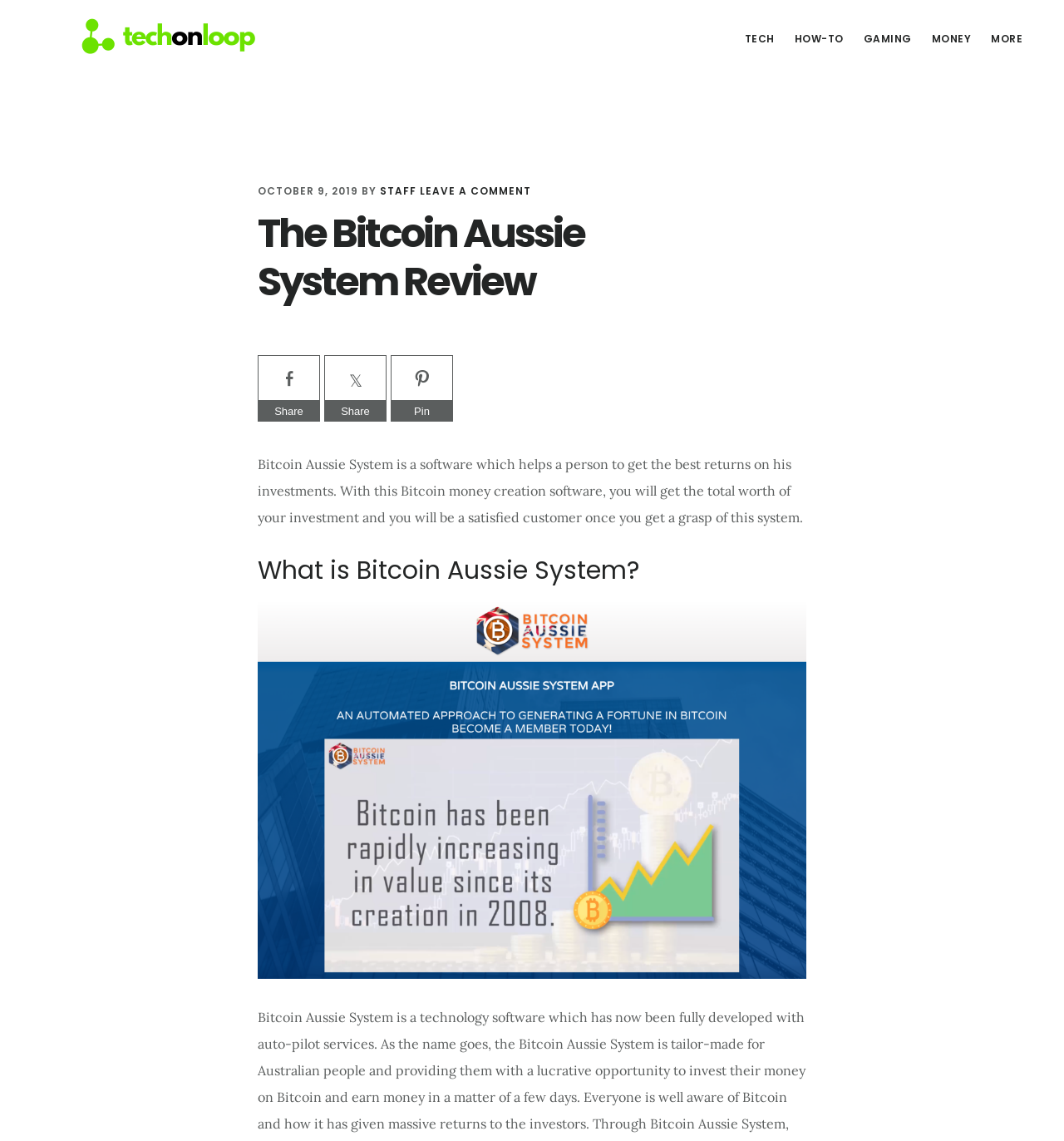From the details in the image, provide a thorough response to the question: What is the name of the software reviewed on this webpage?

I found the answer by looking at the heading 'The Bitcoin Aussie System Review' and the description 'Bitcoin Aussie System is a software which helps a person to get the best returns on his investments.'